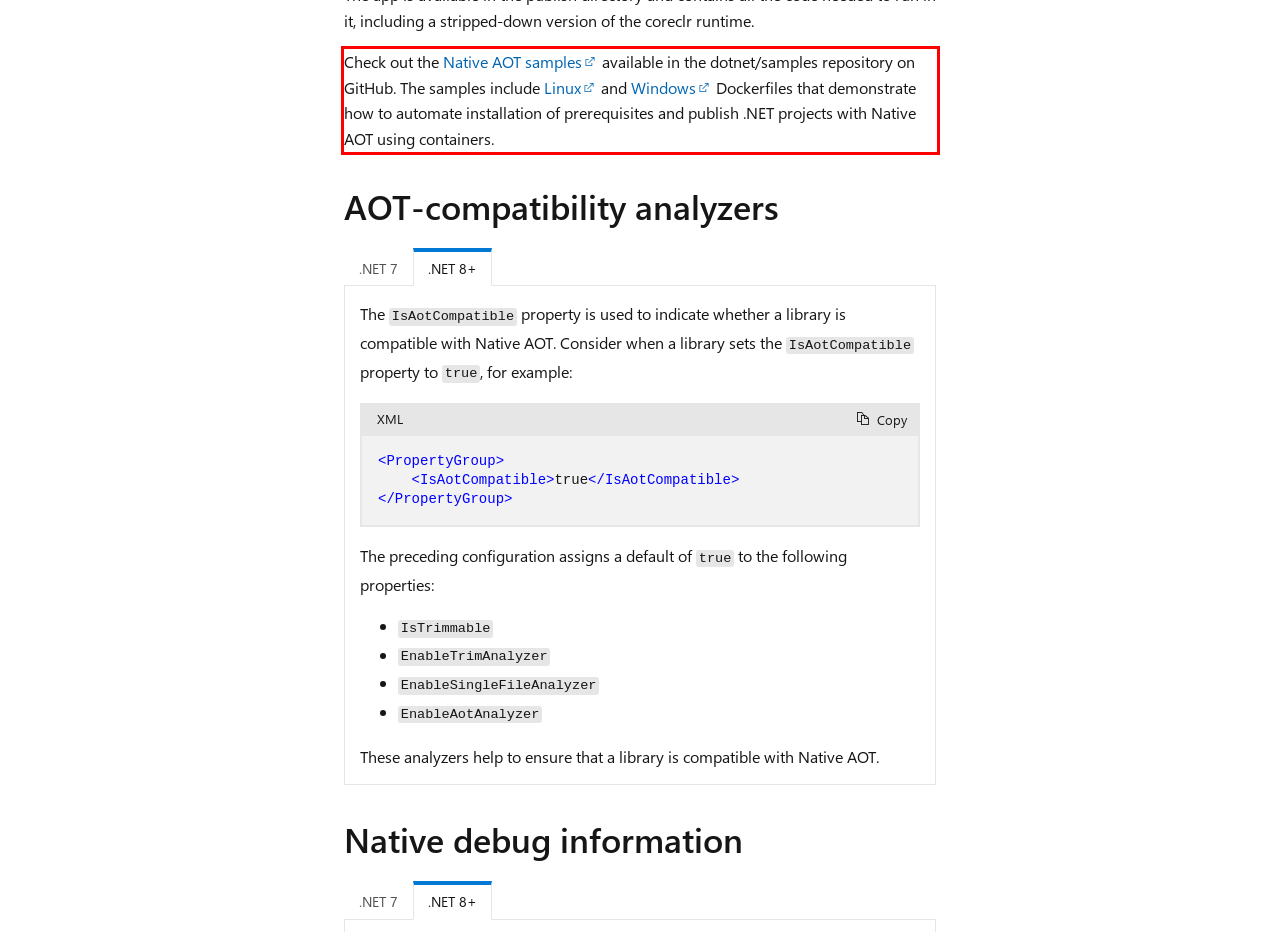You are given a screenshot showing a webpage with a red bounding box. Perform OCR to capture the text within the red bounding box.

Check out the Native AOT samples available in the dotnet/samples repository on GitHub. The samples include Linux and Windows Dockerfiles that demonstrate how to automate installation of prerequisites and publish .NET projects with Native AOT using containers.